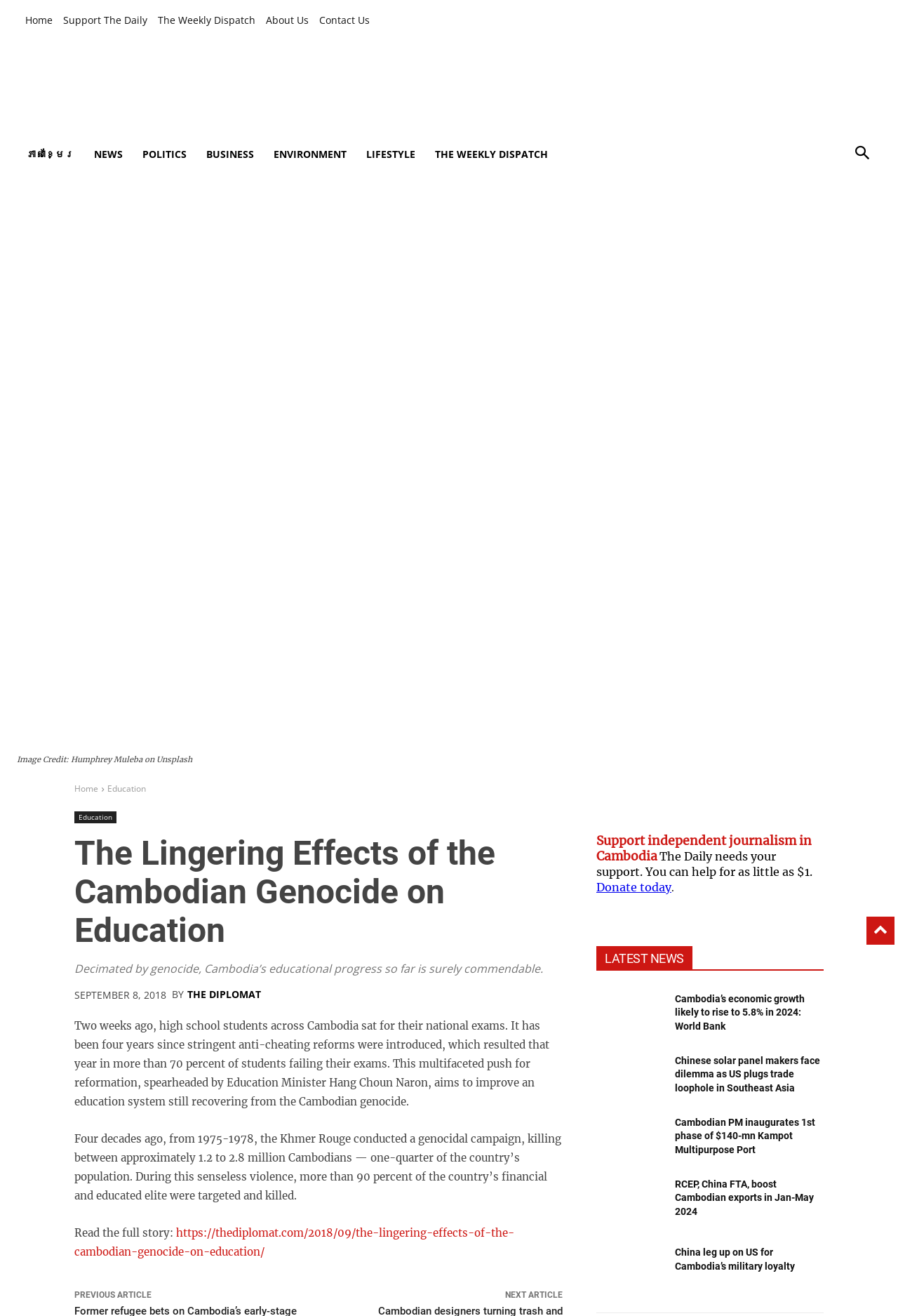Please determine the bounding box coordinates of the element's region to click for the following instruction: "Donate to support independent journalism in Cambodia".

[0.476, 0.753, 0.528, 0.765]